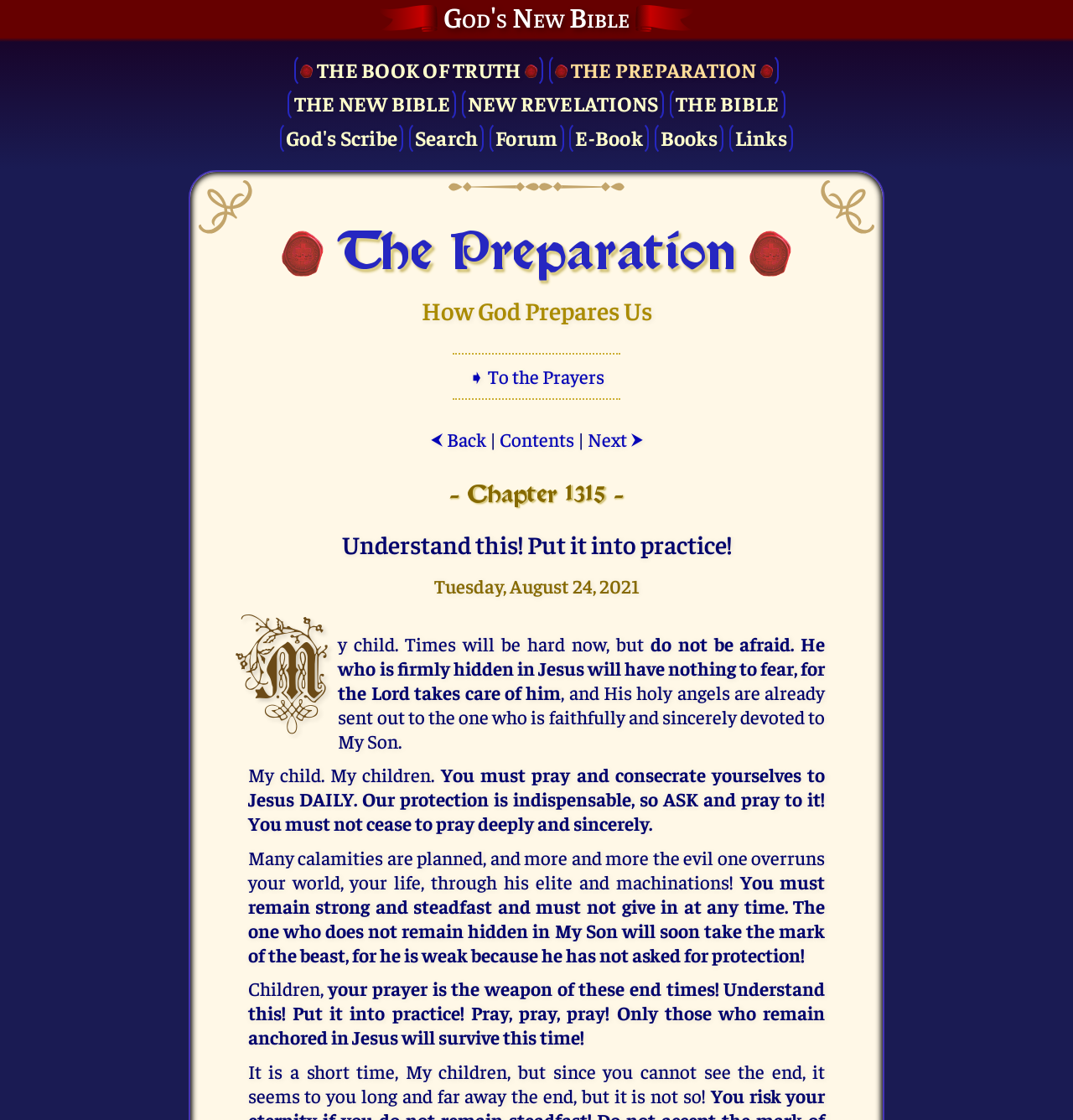Locate the bounding box coordinates of the element to click to perform the following action: 'Read THE NEW BIBLE'. The coordinates should be given as four float values between 0 and 1, in the form of [left, top, right, bottom].

[0.268, 0.078, 0.425, 0.108]